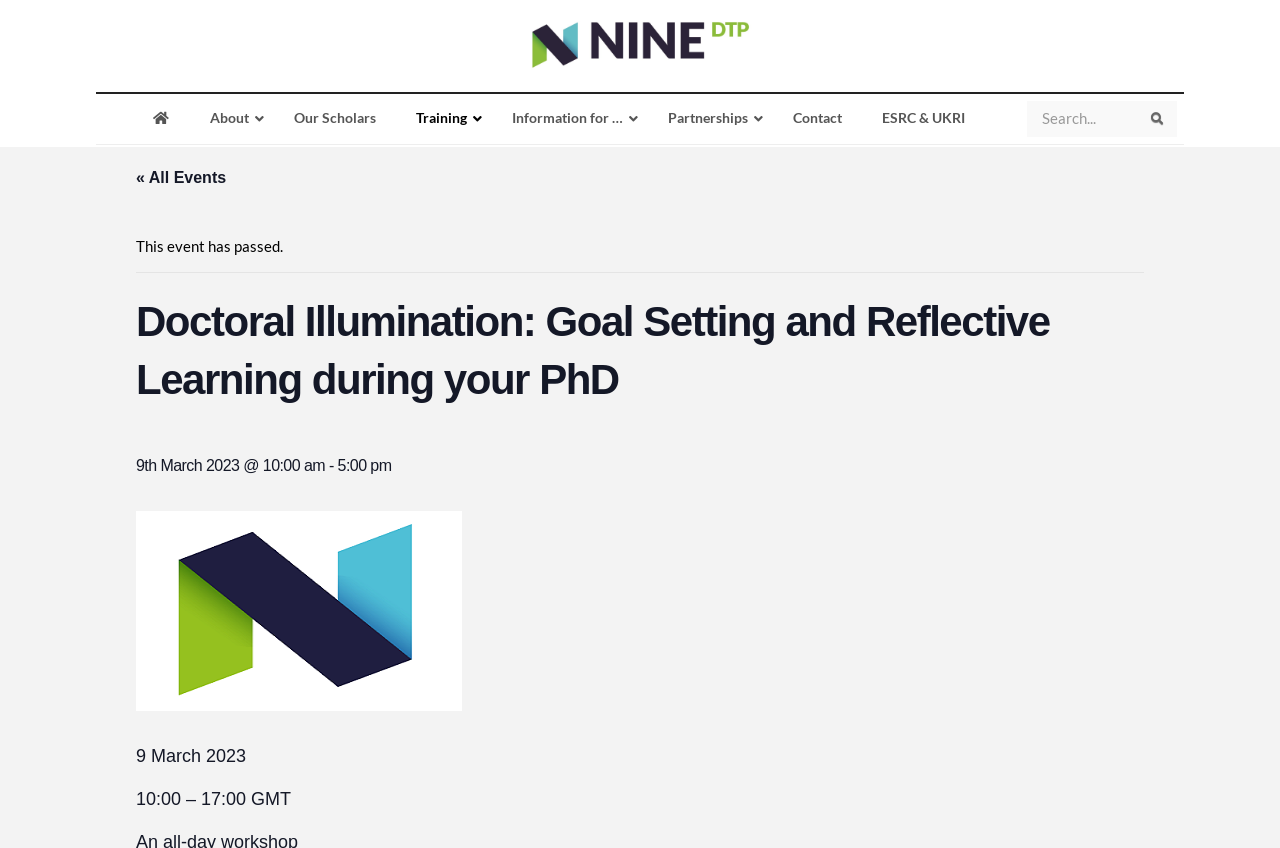What is the time of the event?
Based on the image, please offer an in-depth response to the question.

I found the time of the event by looking at the static text element with the text '10:00 – 17:00 GMT'.